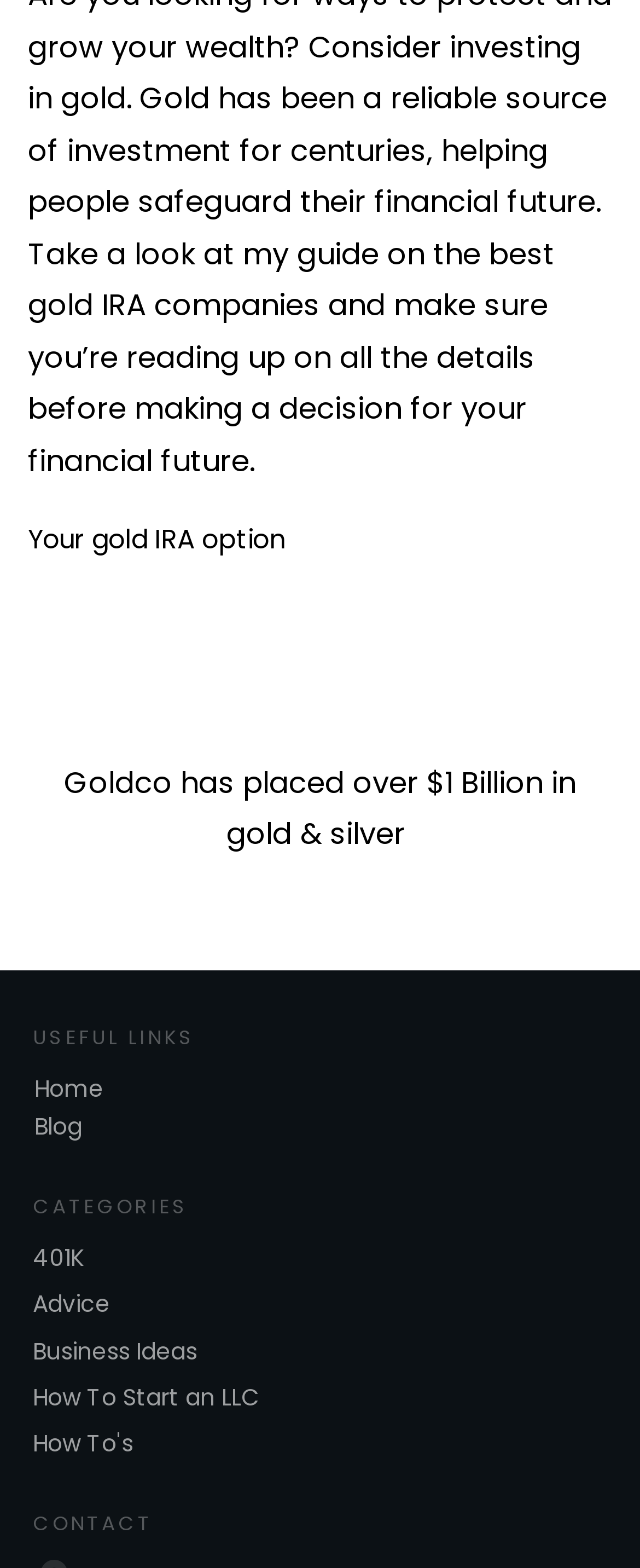Point out the bounding box coordinates of the section to click in order to follow this instruction: "Read the 'USEFUL LINKS' section".

[0.051, 0.652, 0.305, 0.67]